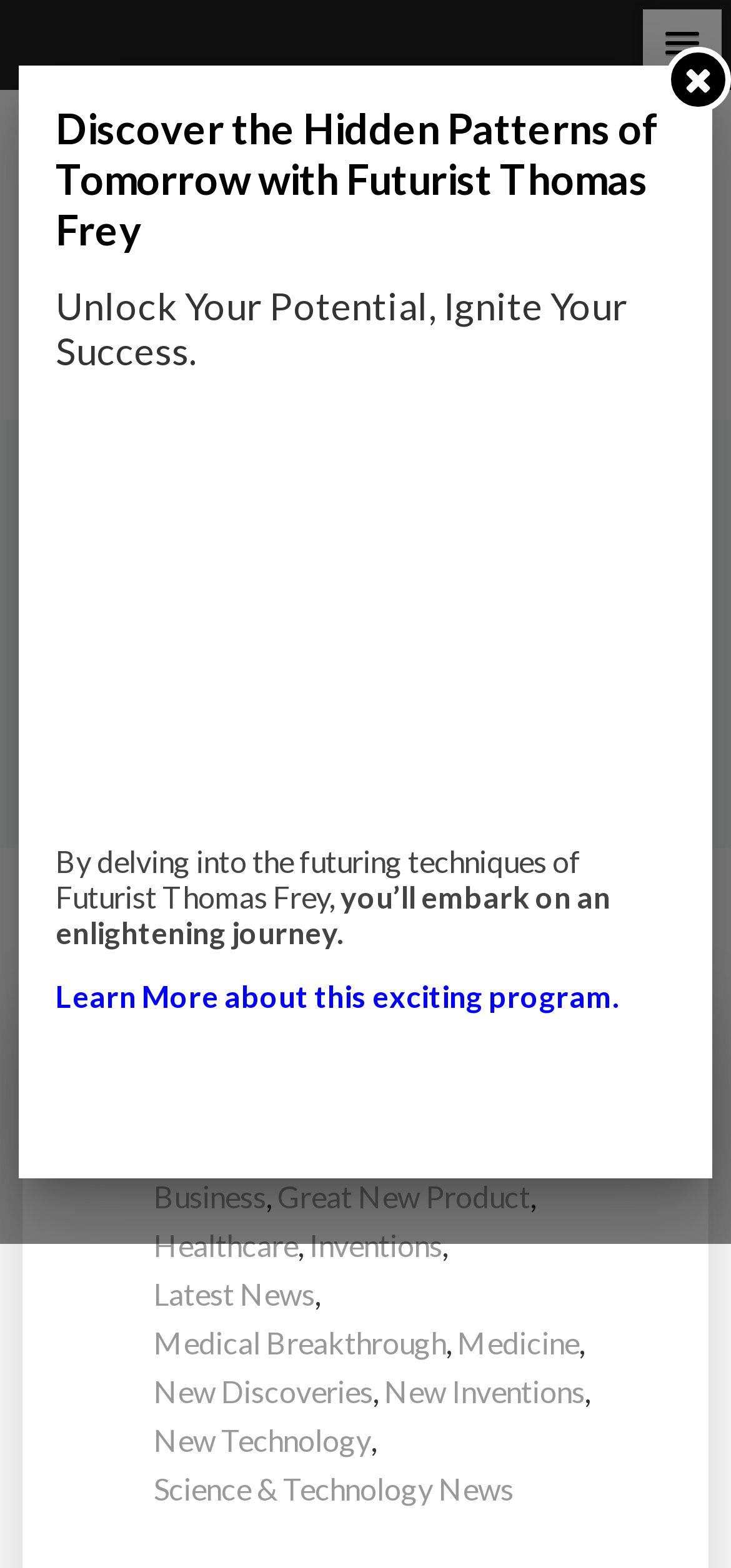Who is the futurist mentioned on the webpage?
Based on the screenshot, answer the question with a single word or phrase.

Thomas Frey